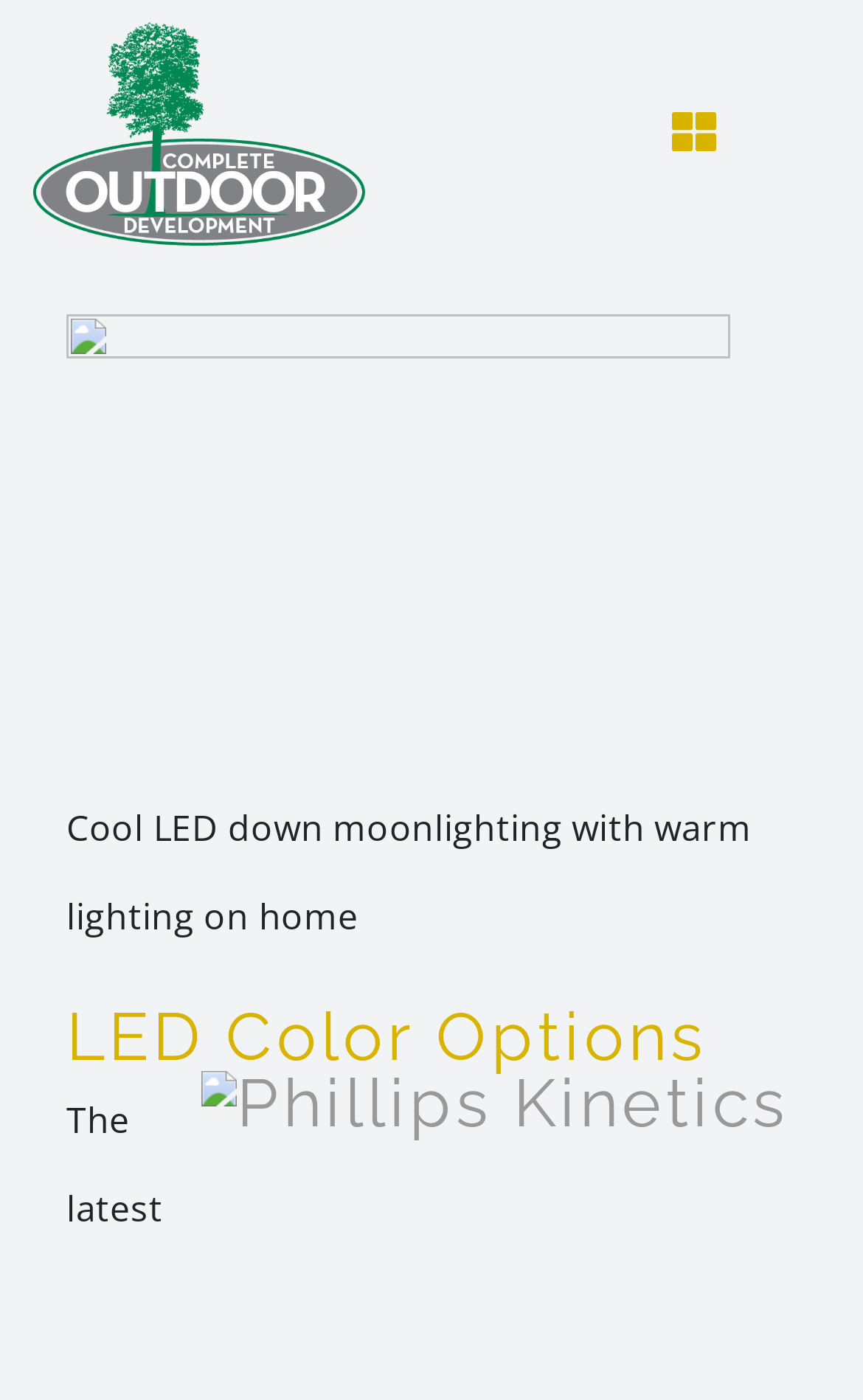Please respond to the question using a single word or phrase:
What is the color option mentioned?

COD Grey